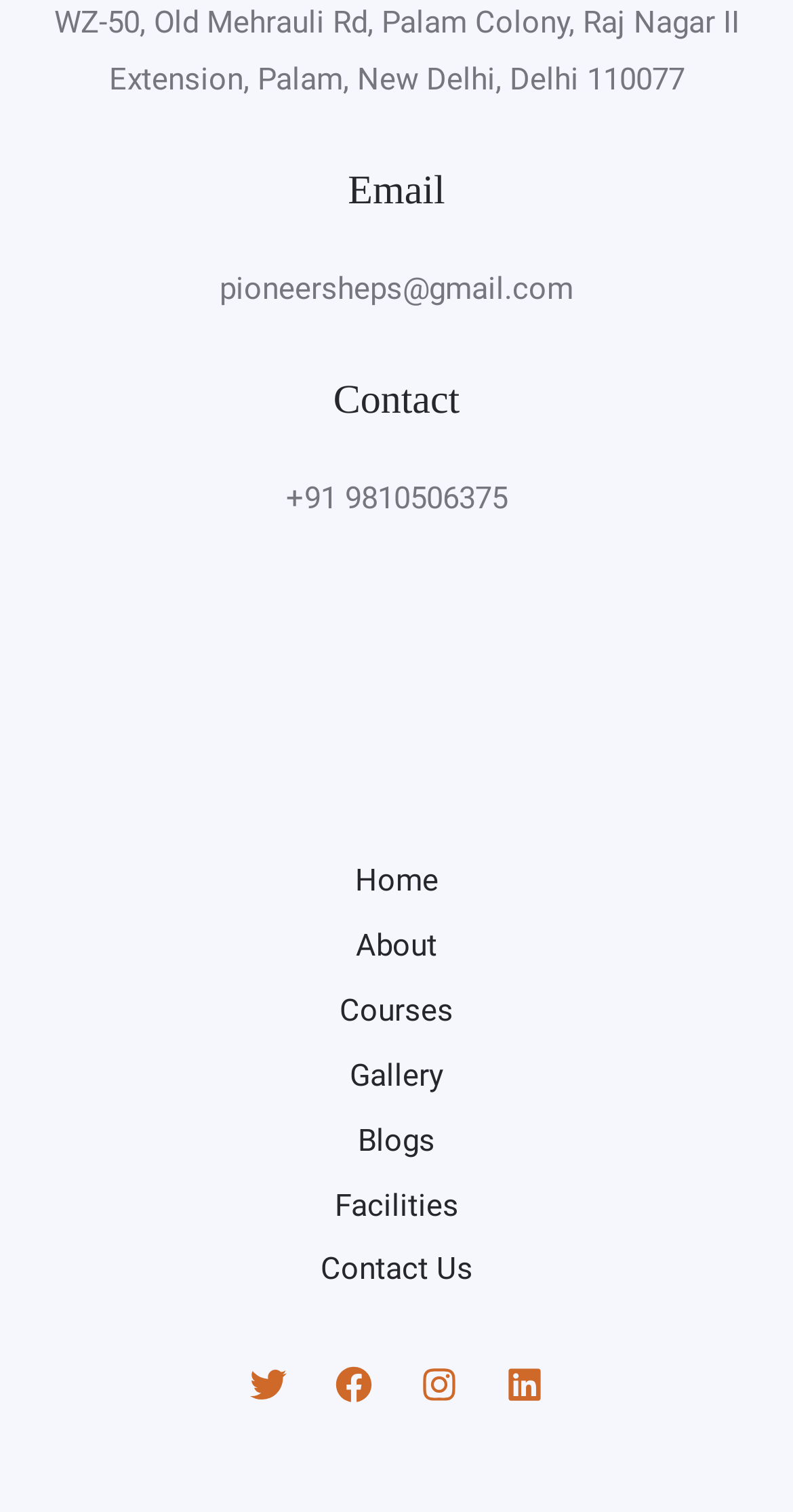Identify the bounding box coordinates of the region I need to click to complete this instruction: "View Contact Information".

[0.36, 0.317, 0.64, 0.341]